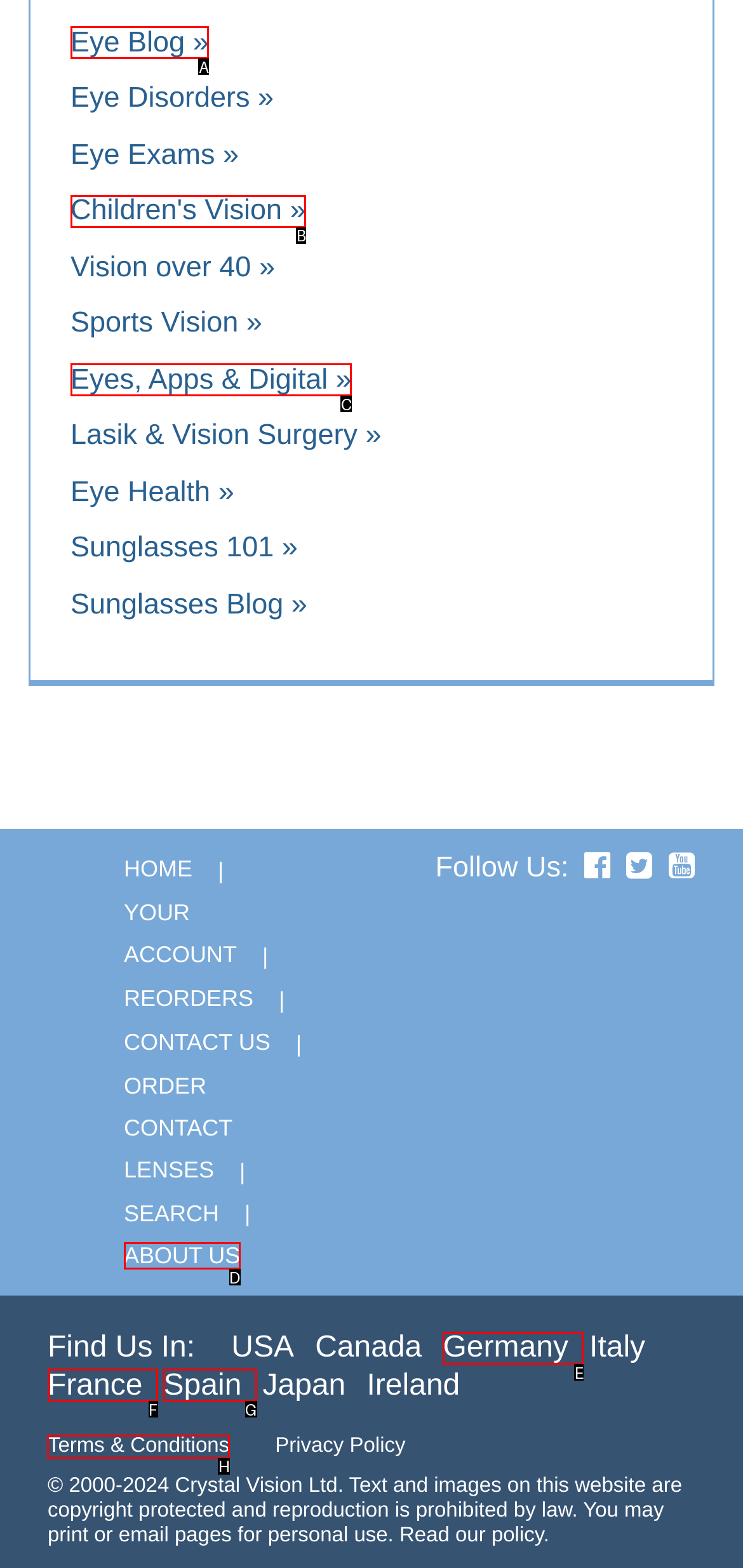Determine which HTML element I should select to execute the task: Read Terms & Conditions
Reply with the corresponding option's letter from the given choices directly.

H